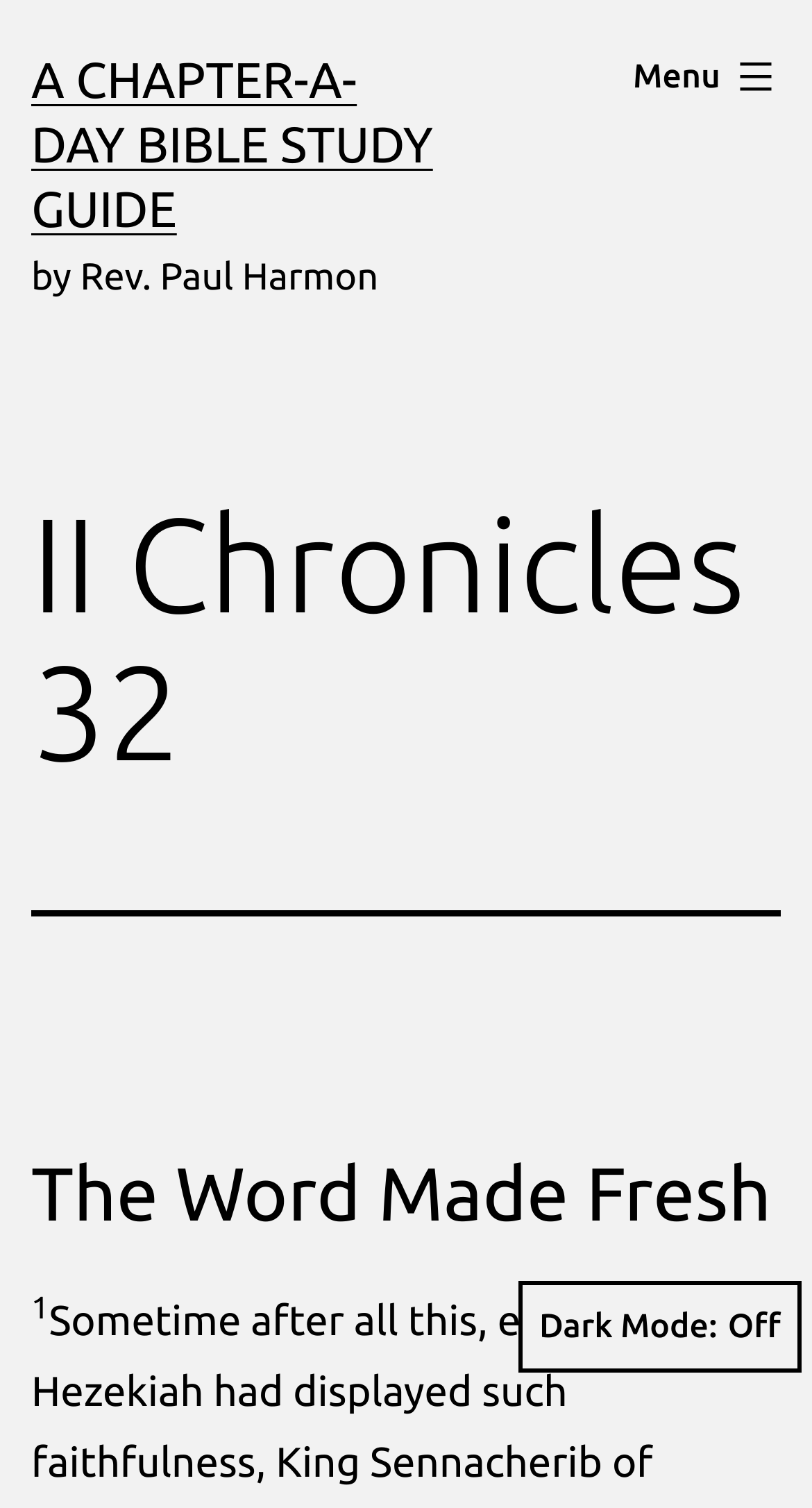Who is the author of the Bible study guide?
Refer to the image and provide a concise answer in one word or phrase.

Rev. Paul Harmon